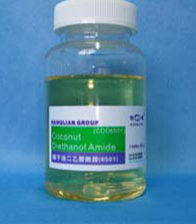Offer a detailed explanation of the image and its components.

The image features a clear plastic bottle containing a light yellow liquid, labeled as "Coconut Diethanol Amide" with the abbreviation "COD 6501" prominently displayed. The label includes the manufacturer's name, "MARILLIAN GROUP," and features both English and Chinese text. The bottle is set against a blue background, creating a visually appealing contrast. This product is typically used in formulations as a surfactant and emulsifier, playing a key role in various chemical and cosmetic applications.